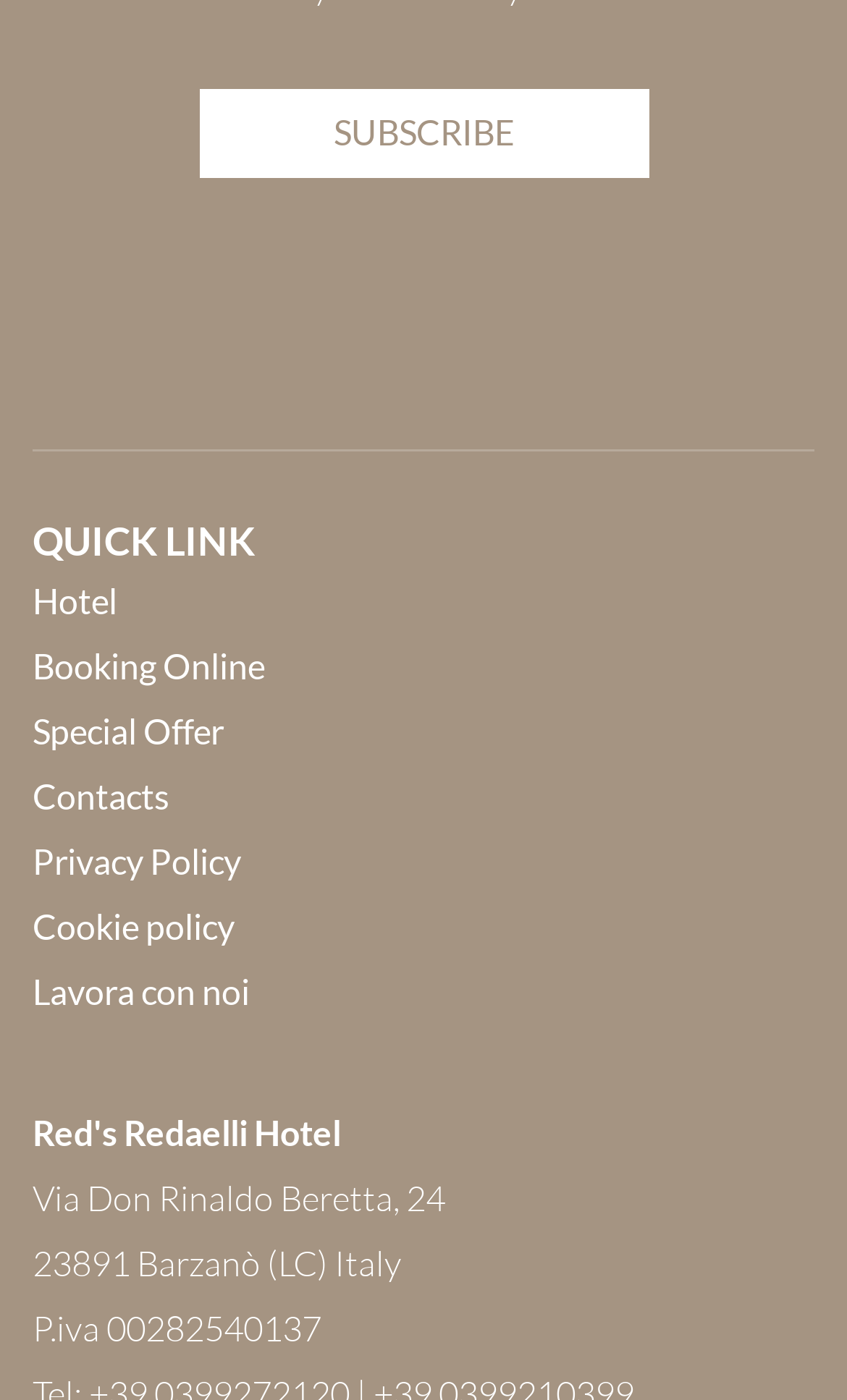Please identify the bounding box coordinates of the area I need to click to accomplish the following instruction: "View Special Offers".

[0.038, 0.506, 0.264, 0.536]